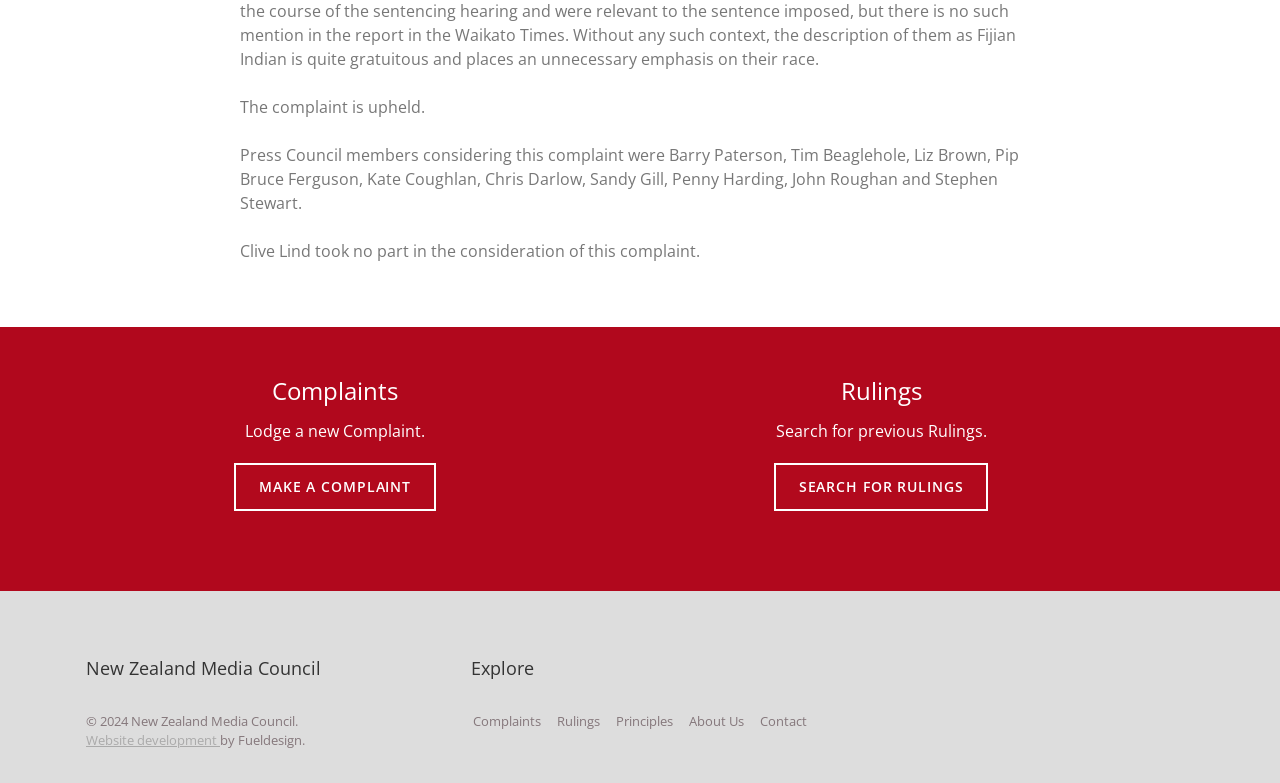Provide the bounding box coordinates of the HTML element this sentence describes: "Victor B. Neuburg".

None